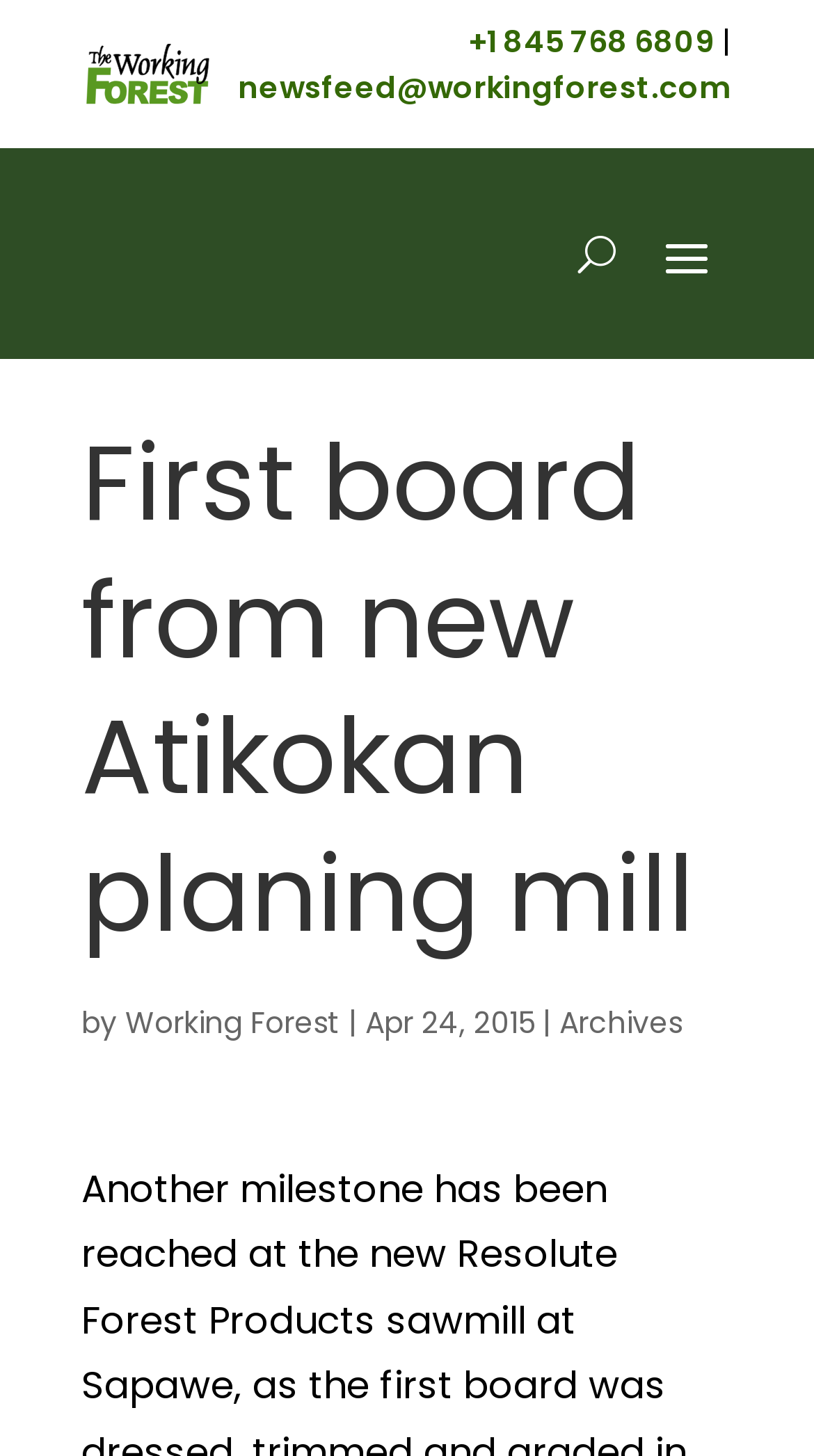Look at the image and answer the question in detail:
Is there a contact email address?

I found the answer by looking at the link 'newsfeed@workingforest.com' which is located at the top of the page and appears to be a contact email address.